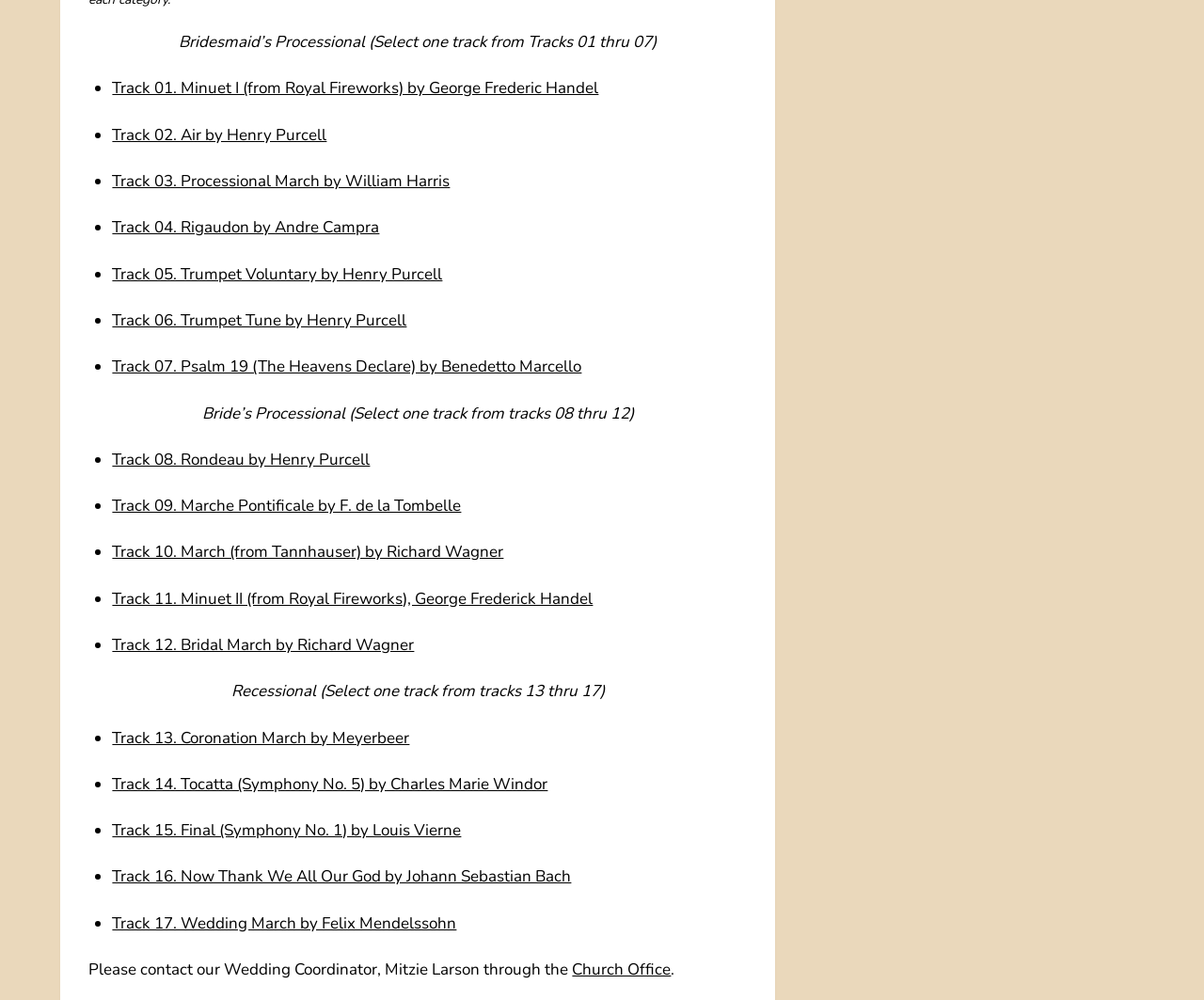Identify the bounding box coordinates of the section to be clicked to complete the task described by the following instruction: "View Track 12. Bridal March". The coordinates should be four float numbers between 0 and 1, formatted as [left, top, right, bottom].

[0.093, 0.634, 0.344, 0.656]